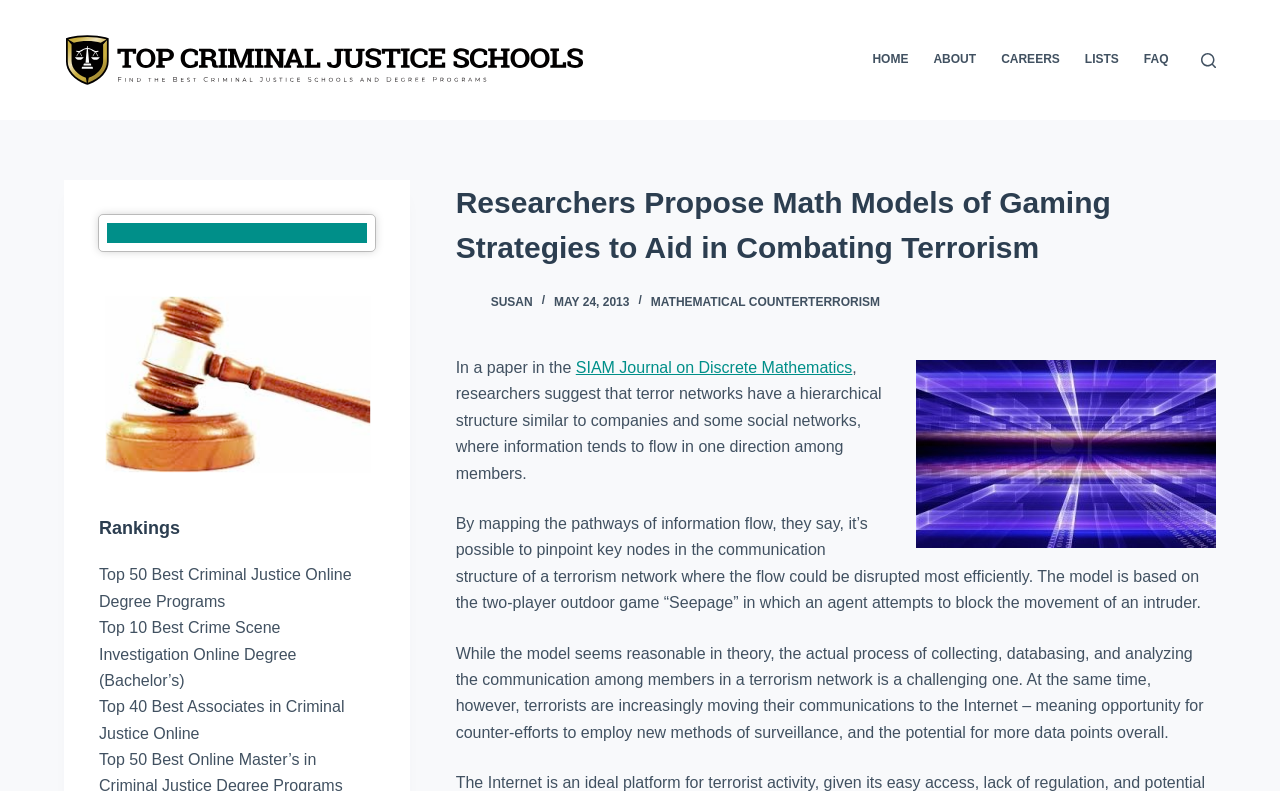Find the bounding box coordinates of the clickable area required to complete the following action: "Visit the 'SIAM Journal on Discrete Mathematics' webpage".

[0.45, 0.454, 0.666, 0.475]